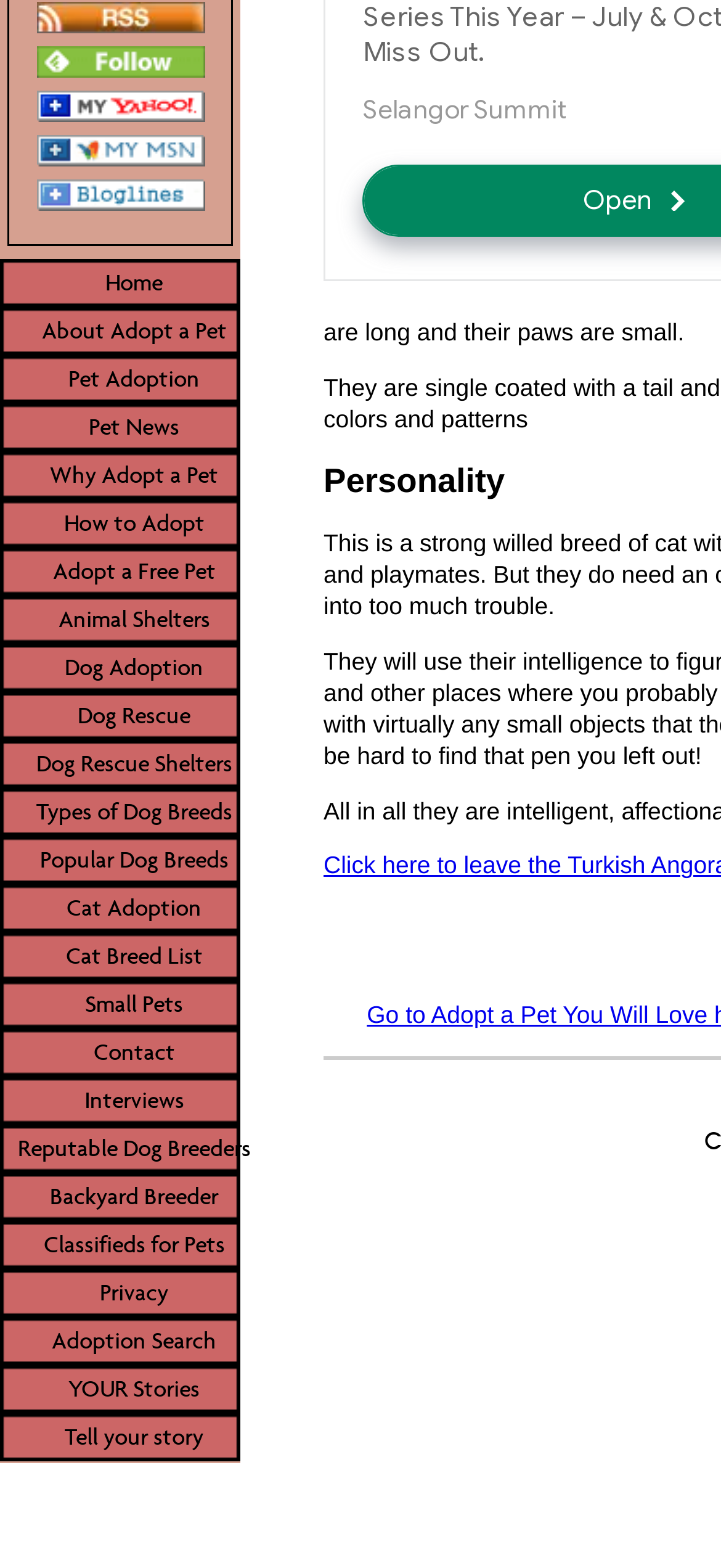Using the description "How to Adopt", predict the bounding box of the relevant HTML element.

[0.0, 0.319, 0.372, 0.35]